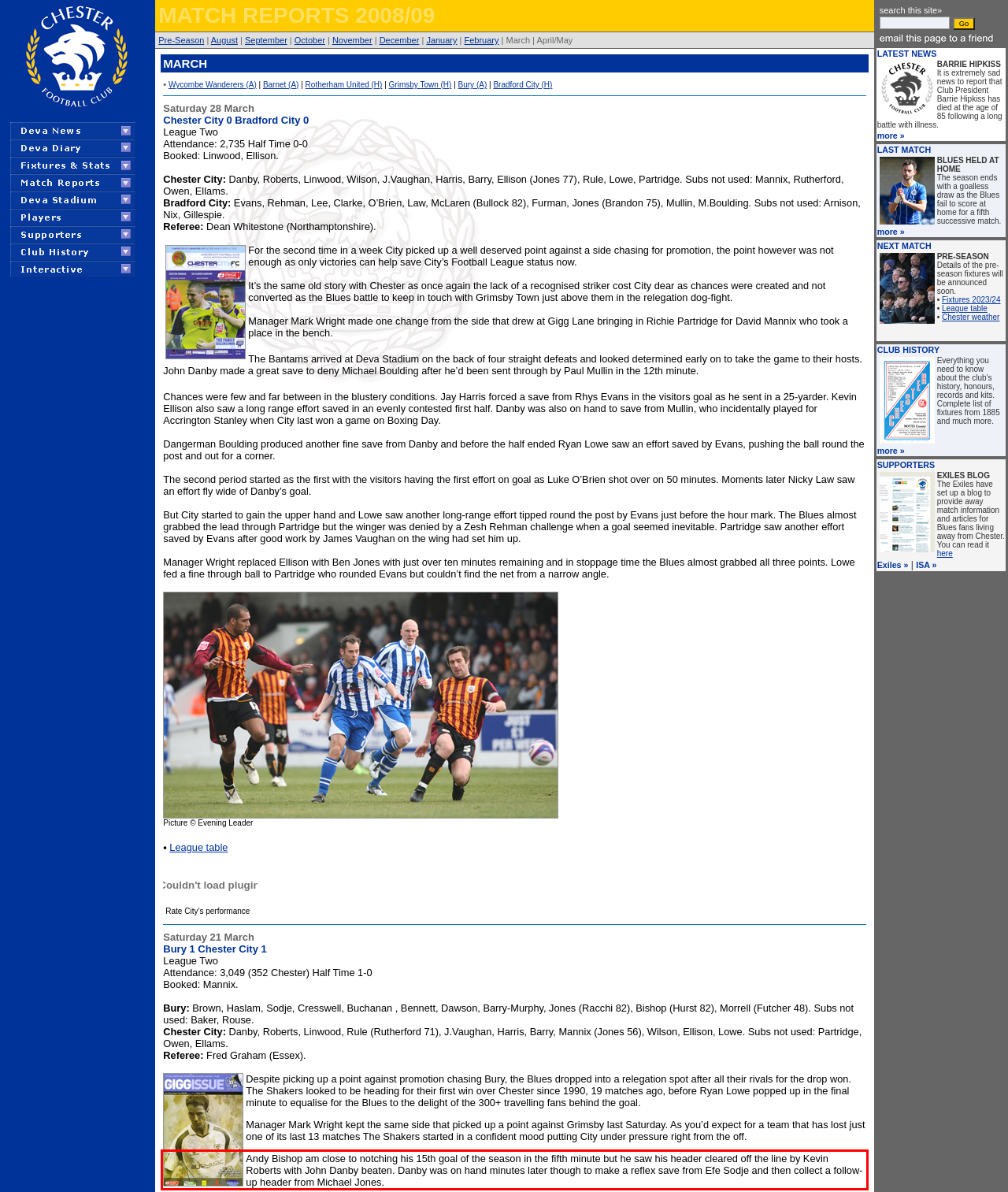Within the screenshot of the webpage, locate the red bounding box and use OCR to identify and provide the text content inside it.

Andy Bishop am close to notching his 15th goal of the season in the fifth minute but he saw his header cleared off the line by Kevin Roberts with John Danby beaten. Danby was on hand minutes later though to make a reflex save from Efe Sodje and then collect a follow-up header from Michael Jones.